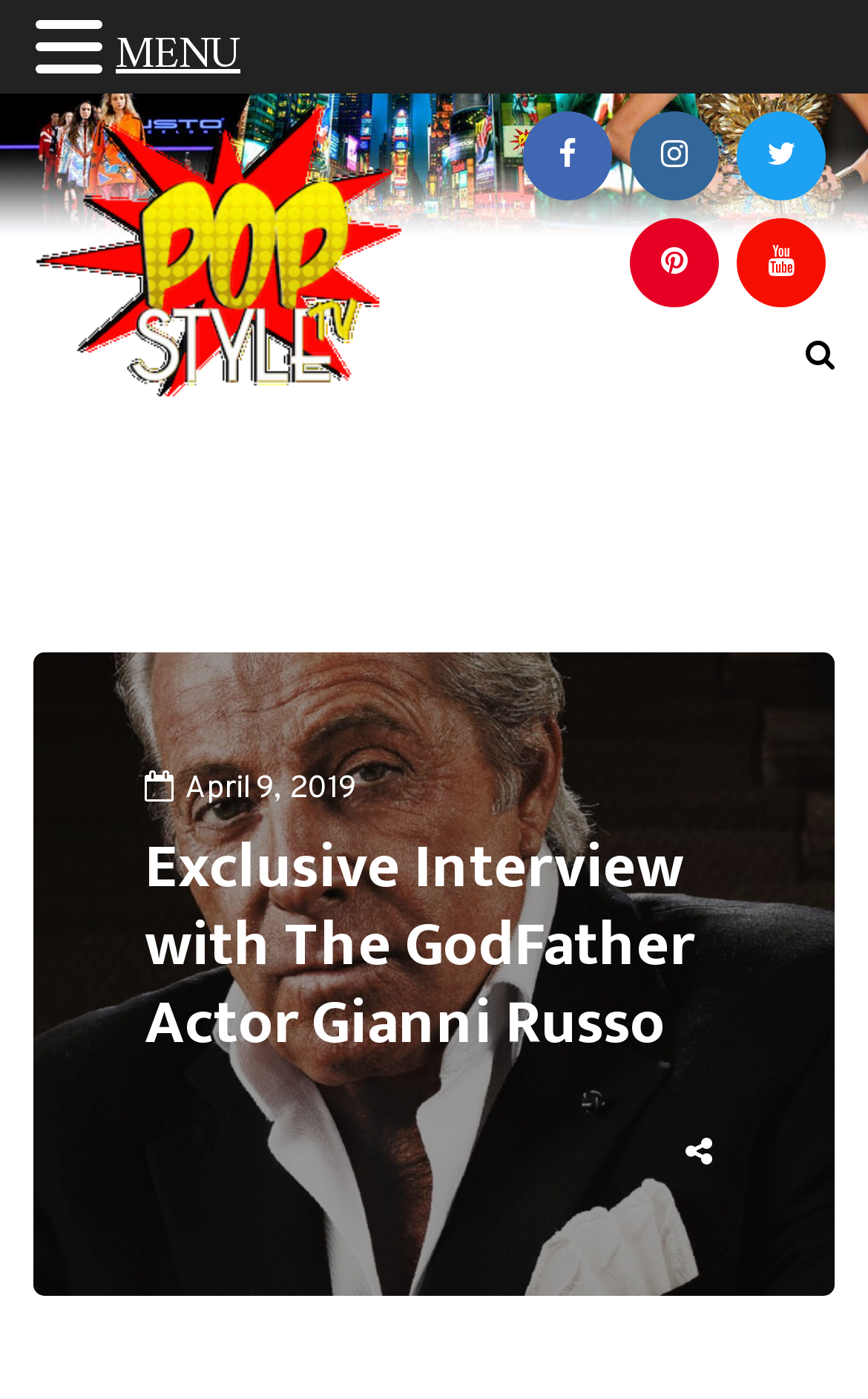Identify the bounding box coordinates for the UI element described as: "aria-label="Search toggle"". The coordinates should be provided as four floats between 0 and 1: [left, top, right, bottom].

[0.928, 0.233, 0.962, 0.278]